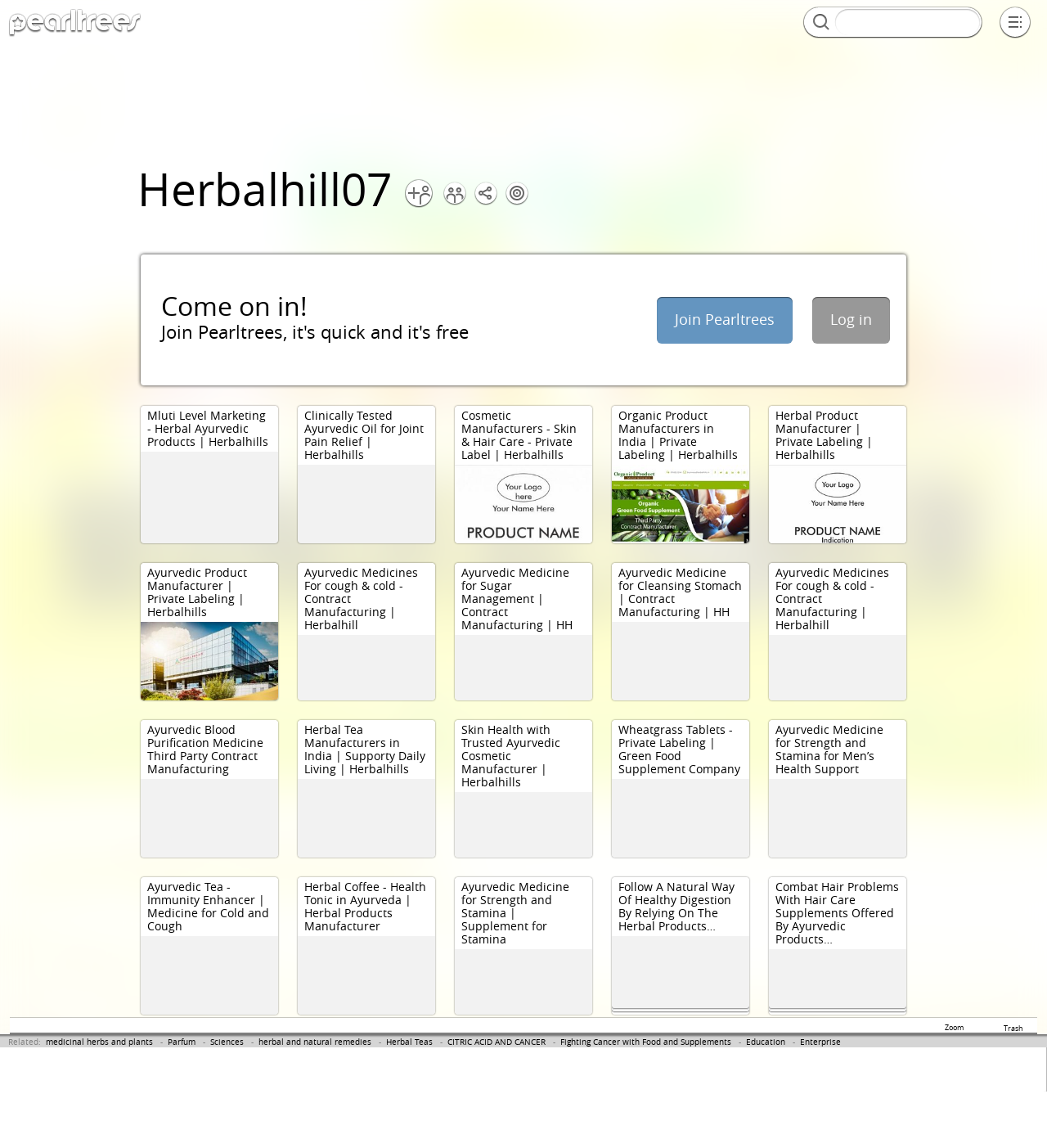Show me the bounding box coordinates of the clickable region to achieve the task as per the instruction: "Click on the 'Ayurvedic & Herbal Products Manufacturer & Exporter In India | Herbalhills' link".

[0.441, 0.902, 0.541, 0.962]